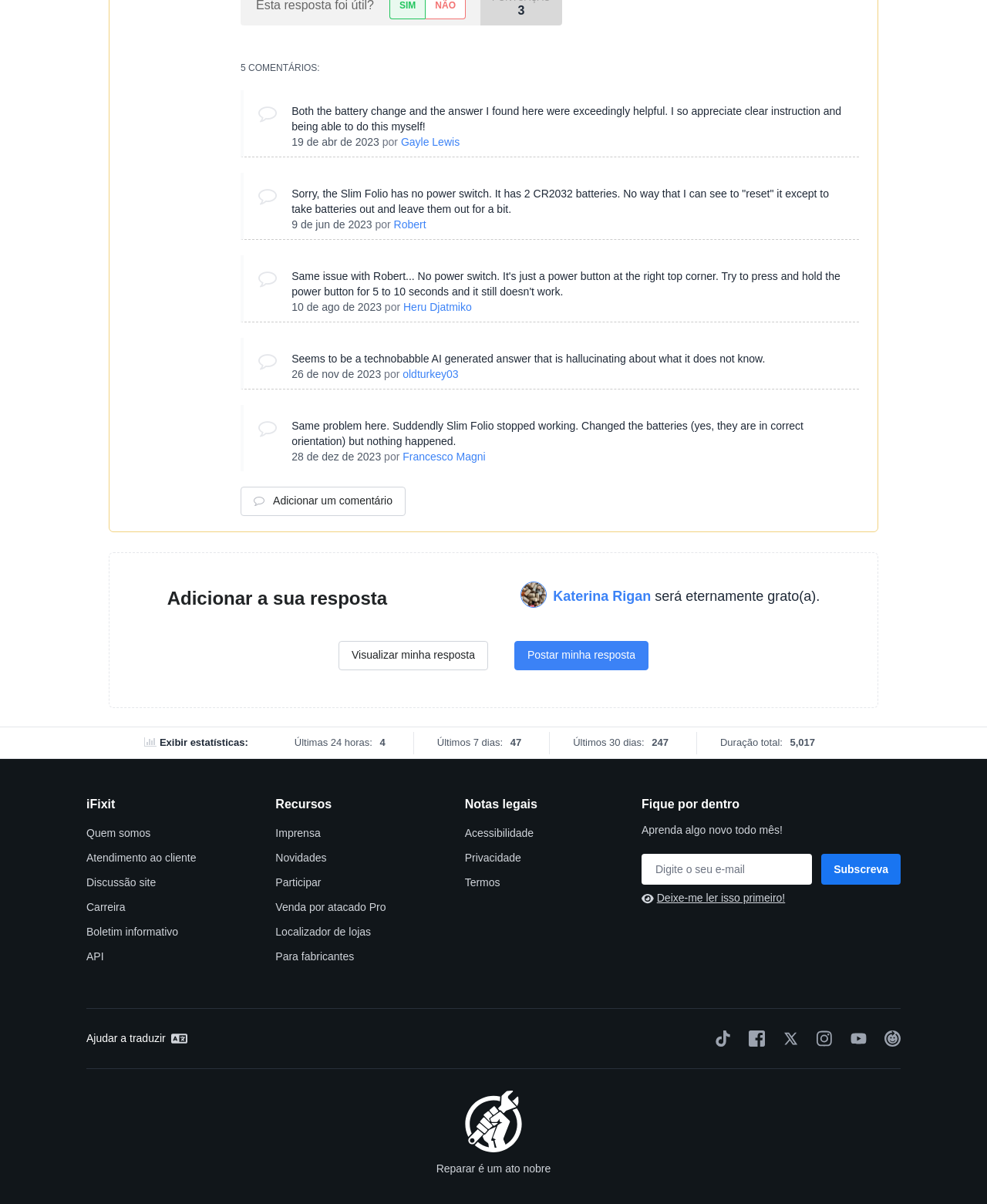What is the name of the website?
Using the information from the image, answer the question thoroughly.

I found the name of the website by looking at the text 'iFixit' at the bottom of the page, which appears to be the website's logo or branding.